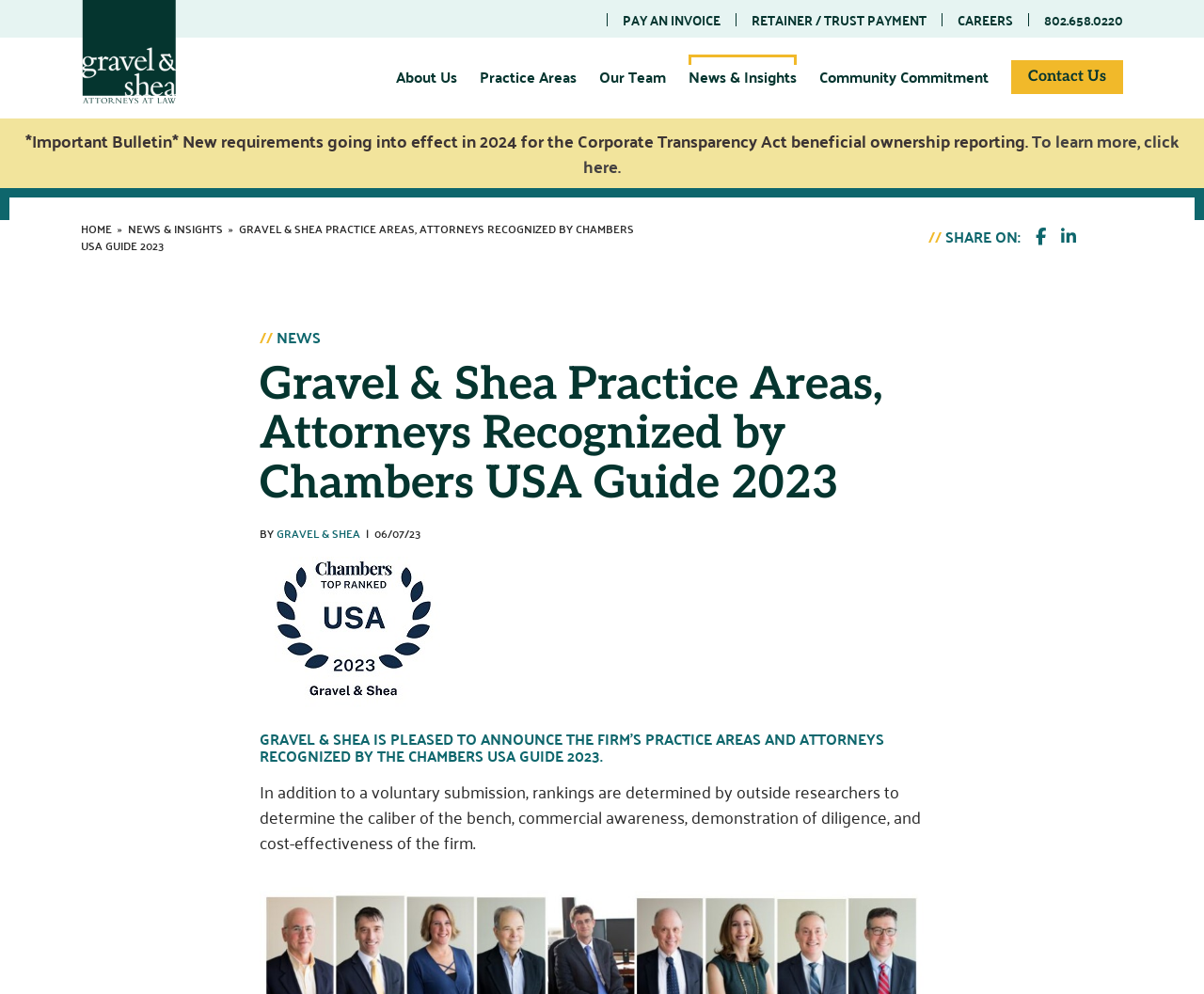Analyze the image and provide a detailed answer to the question: What can be done on the webpage?

The webpage provides options to share the news on social media platforms such as Facebook, LinkedIn, and email, as mentioned in the link elements with IDs 202, 203, and 204.